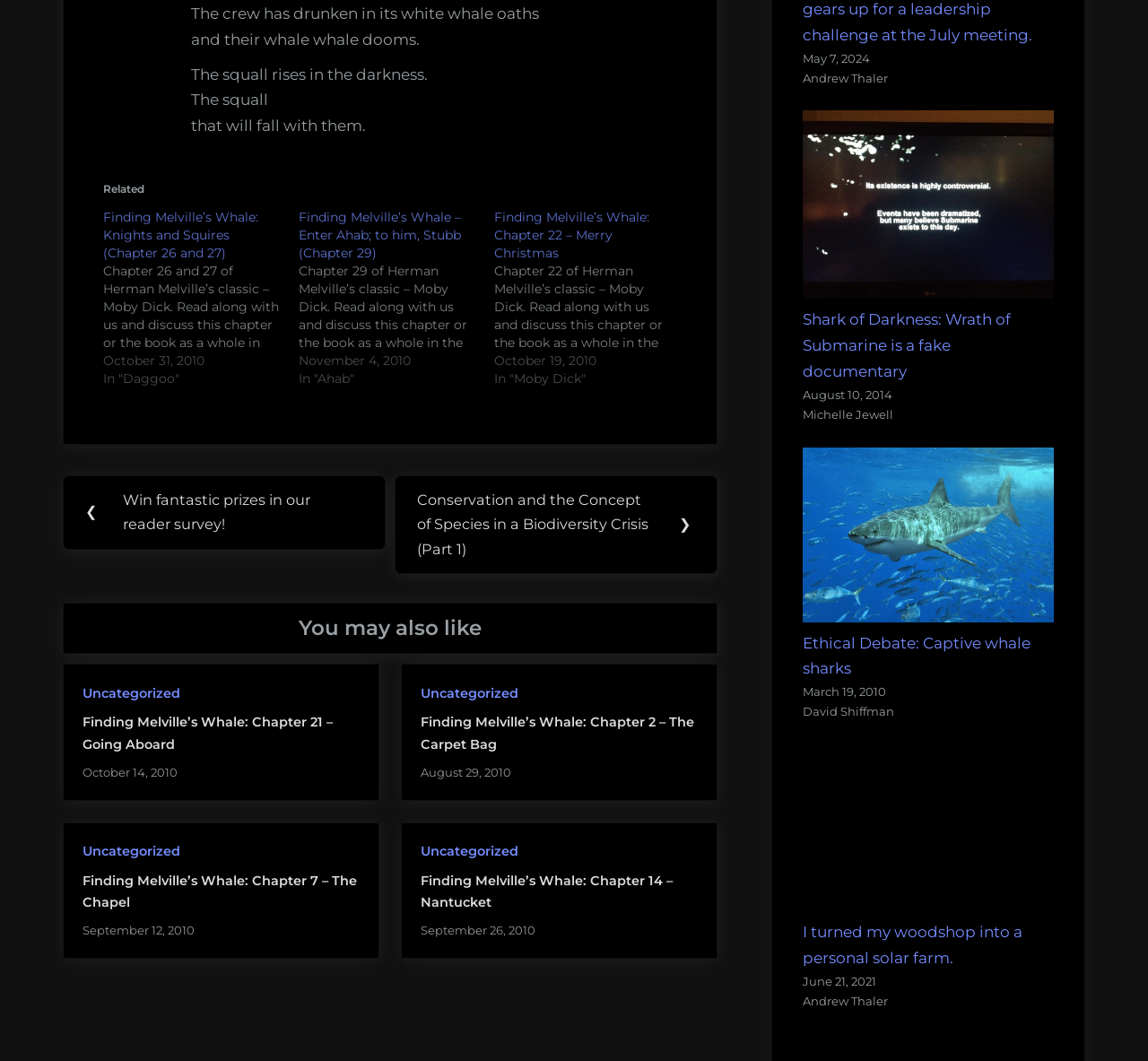Identify the coordinates of the bounding box for the element that must be clicked to accomplish the instruction: "Go to the blog page".

None